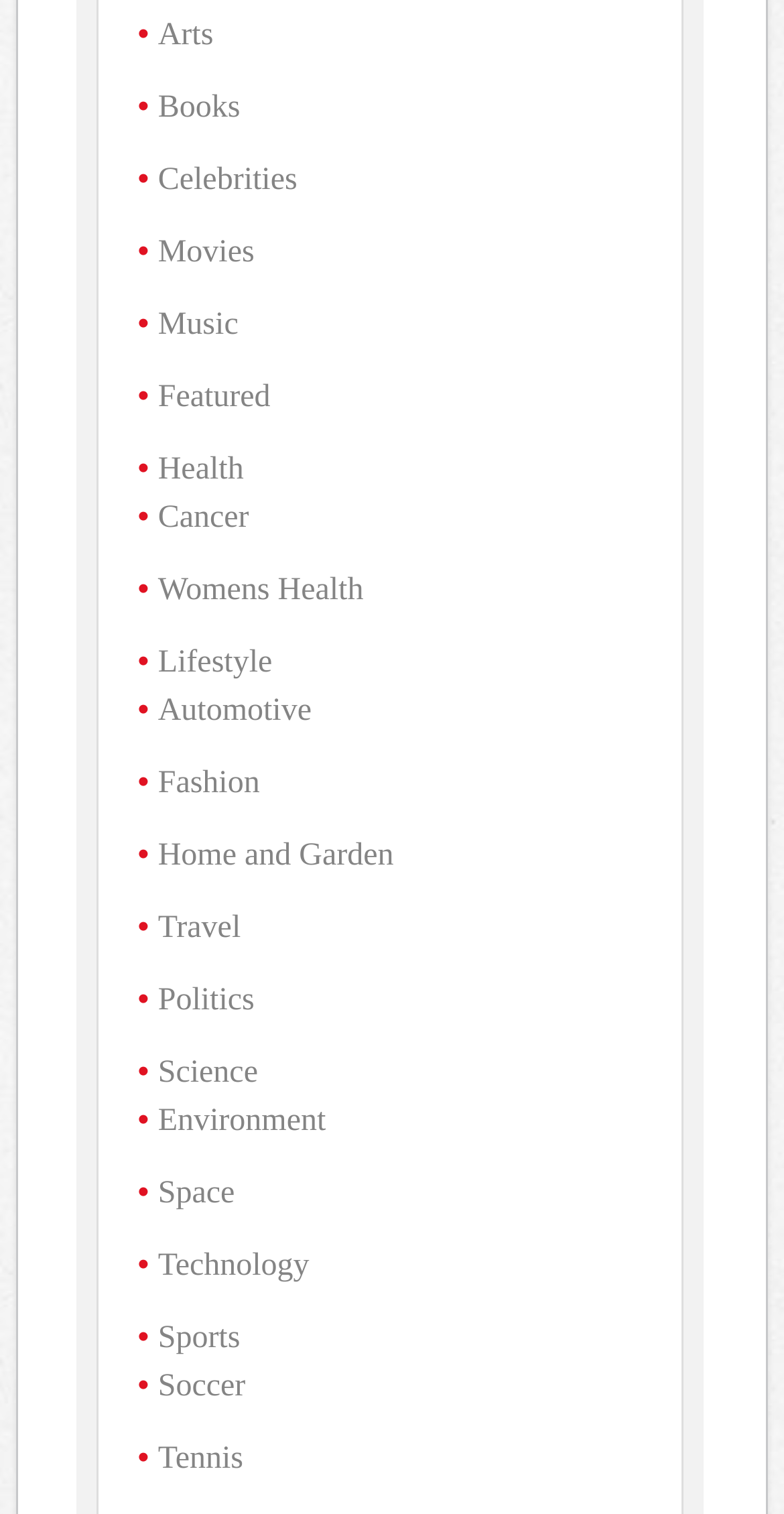Is there a category for Sports?
Could you answer the question in a detailed manner, providing as much information as possible?

I searched the list of categories and found that there is a category for Sports, which also has subcategories like Soccer and Tennis.